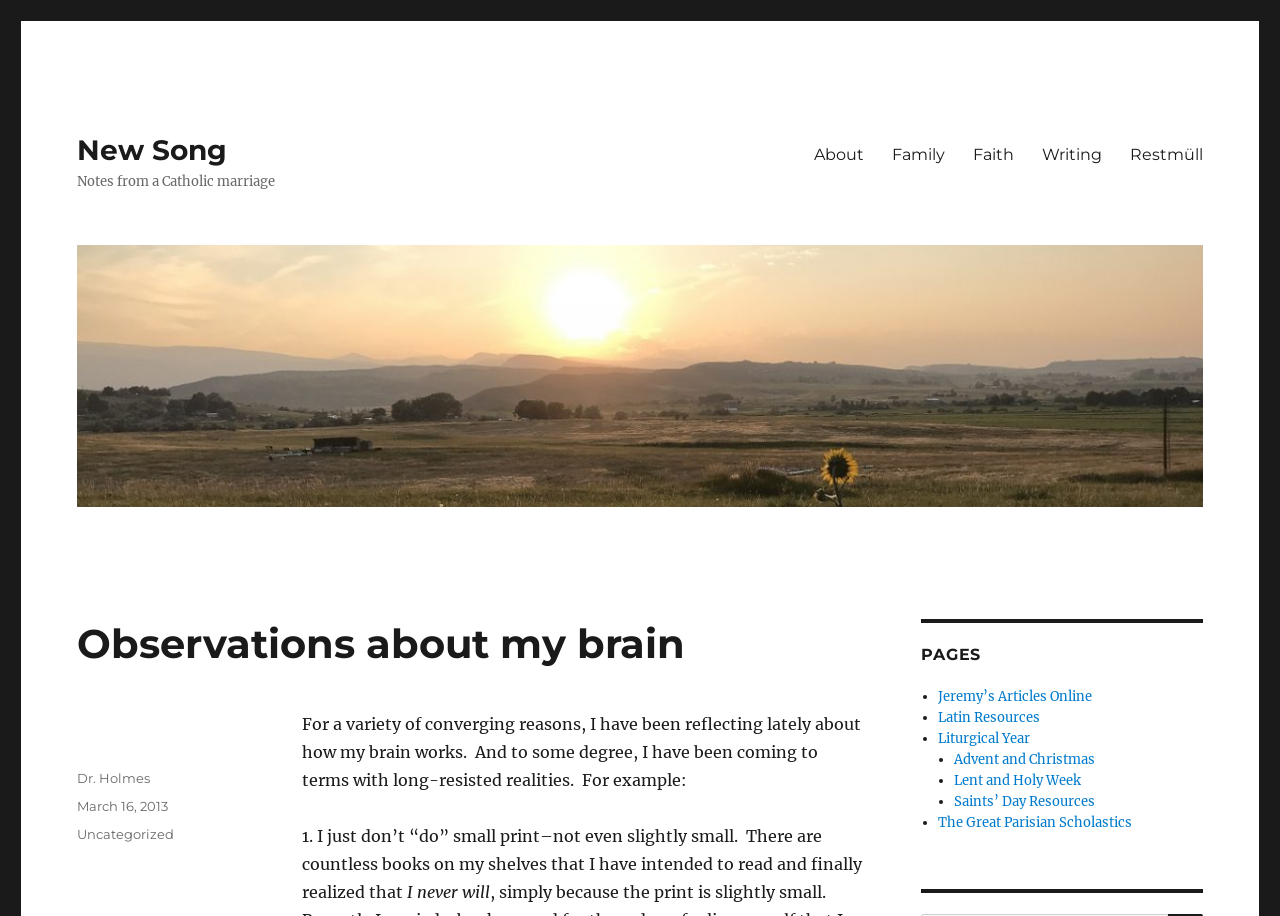Locate the bounding box coordinates of the clickable part needed for the task: "Click on the 'About' link".

[0.625, 0.145, 0.686, 0.191]